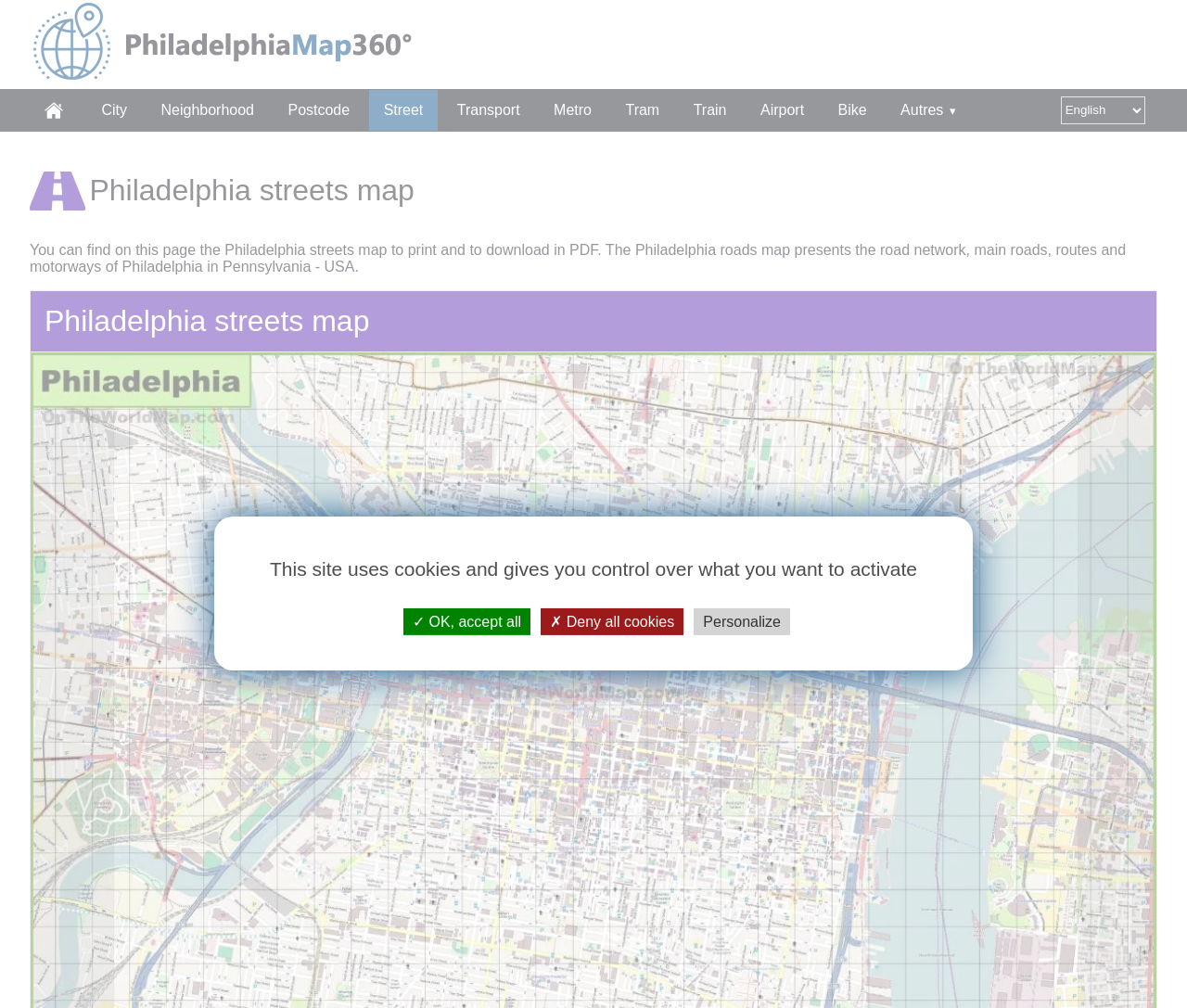Extract the bounding box coordinates for the HTML element that matches this description: "OK, accept all". The coordinates should be four float numbers between 0 and 1, i.e., [left, top, right, bottom].

[0.34, 0.603, 0.447, 0.63]